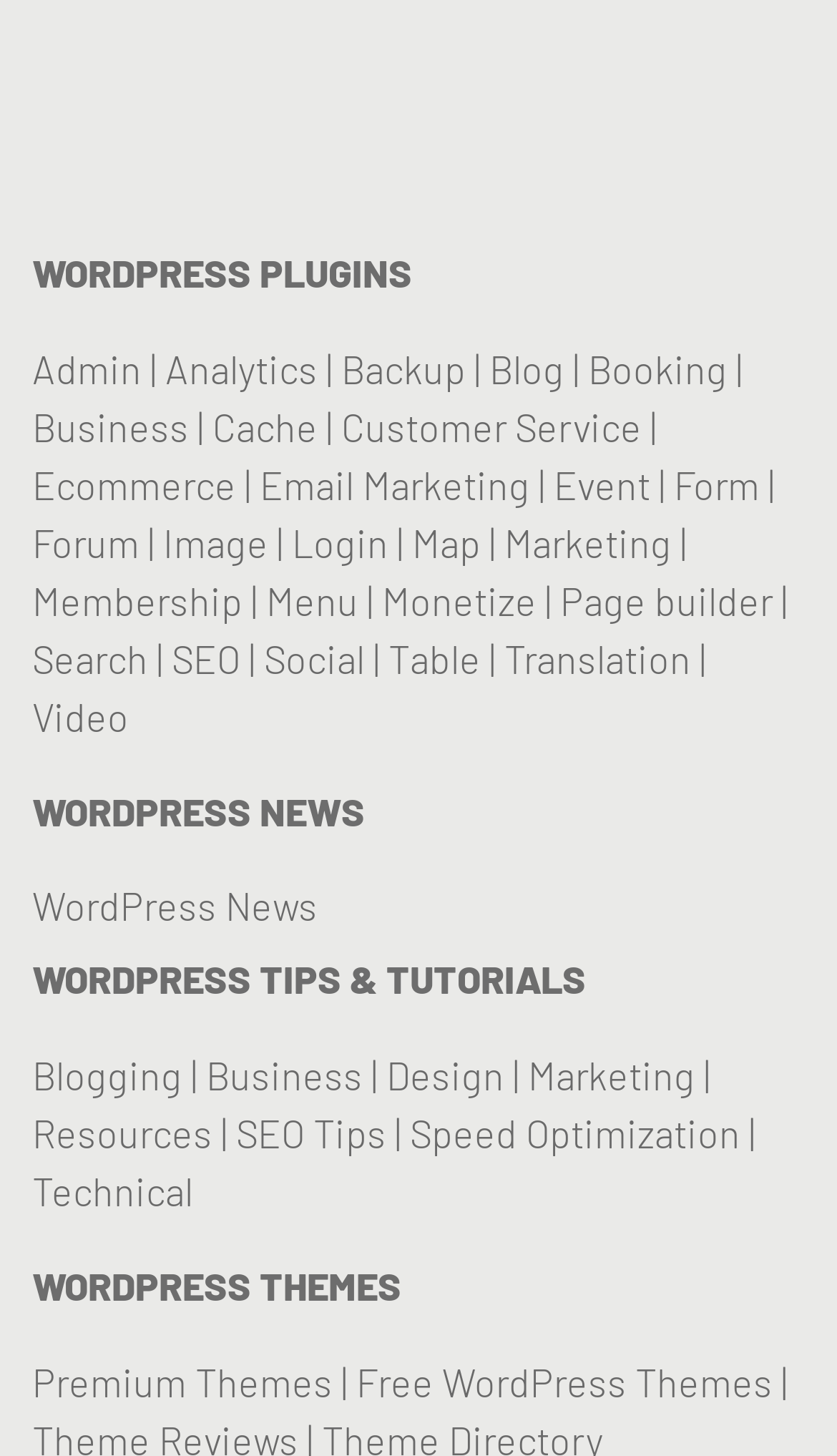Determine the bounding box coordinates for the UI element matching this description: "McCook County".

None